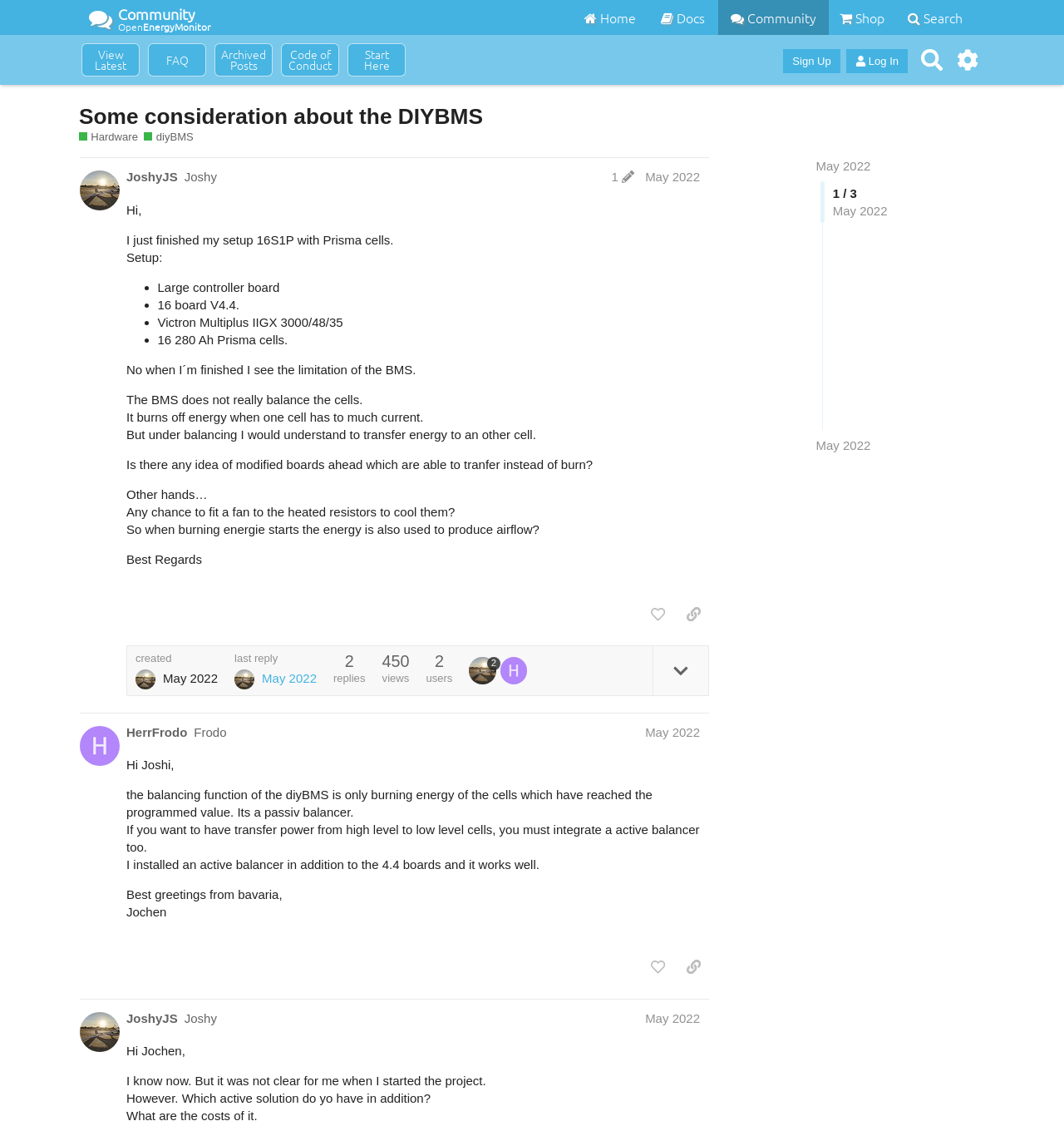Determine the bounding box coordinates of the clickable region to carry out the instruction: "Like the post by JoshyJS".

[0.604, 0.536, 0.633, 0.561]